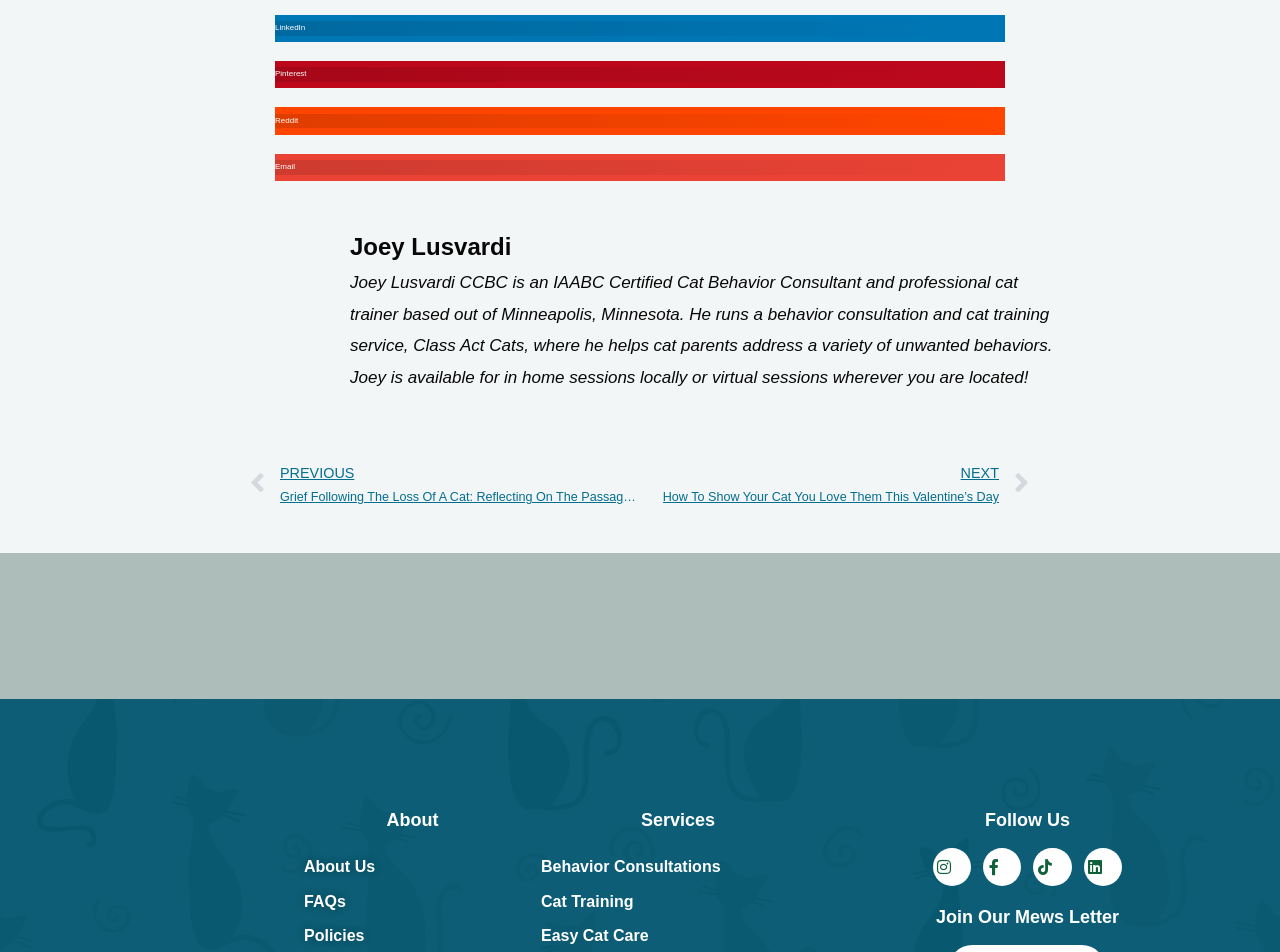Determine the bounding box coordinates for the UI element matching this description: "About Us".

[0.237, 0.895, 0.407, 0.926]